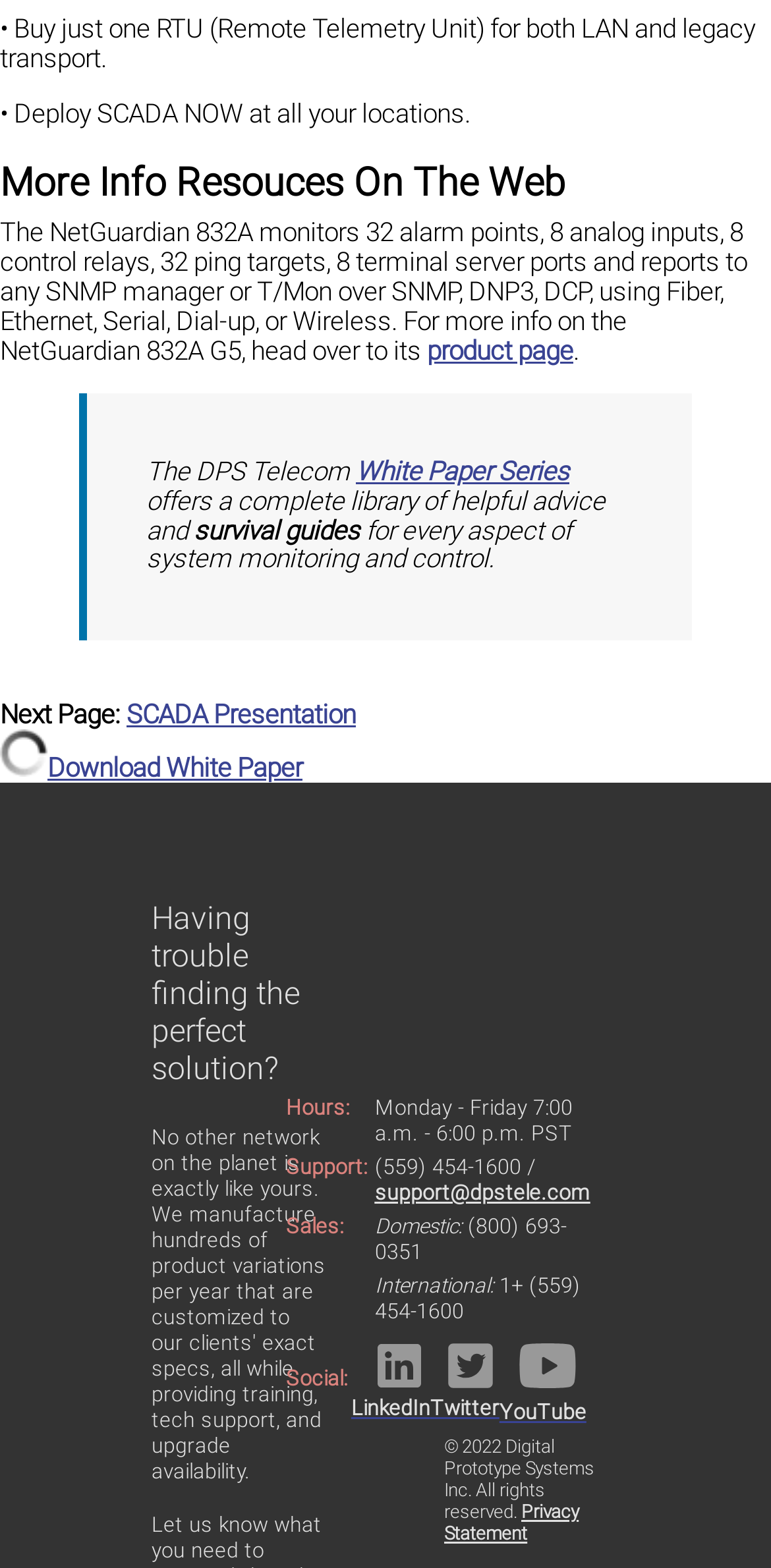Please locate the bounding box coordinates of the element's region that needs to be clicked to follow the instruction: "Visit the SCADA Presentation page". The bounding box coordinates should be provided as four float numbers between 0 and 1, i.e., [left, top, right, bottom].

[0.164, 0.446, 0.462, 0.465]